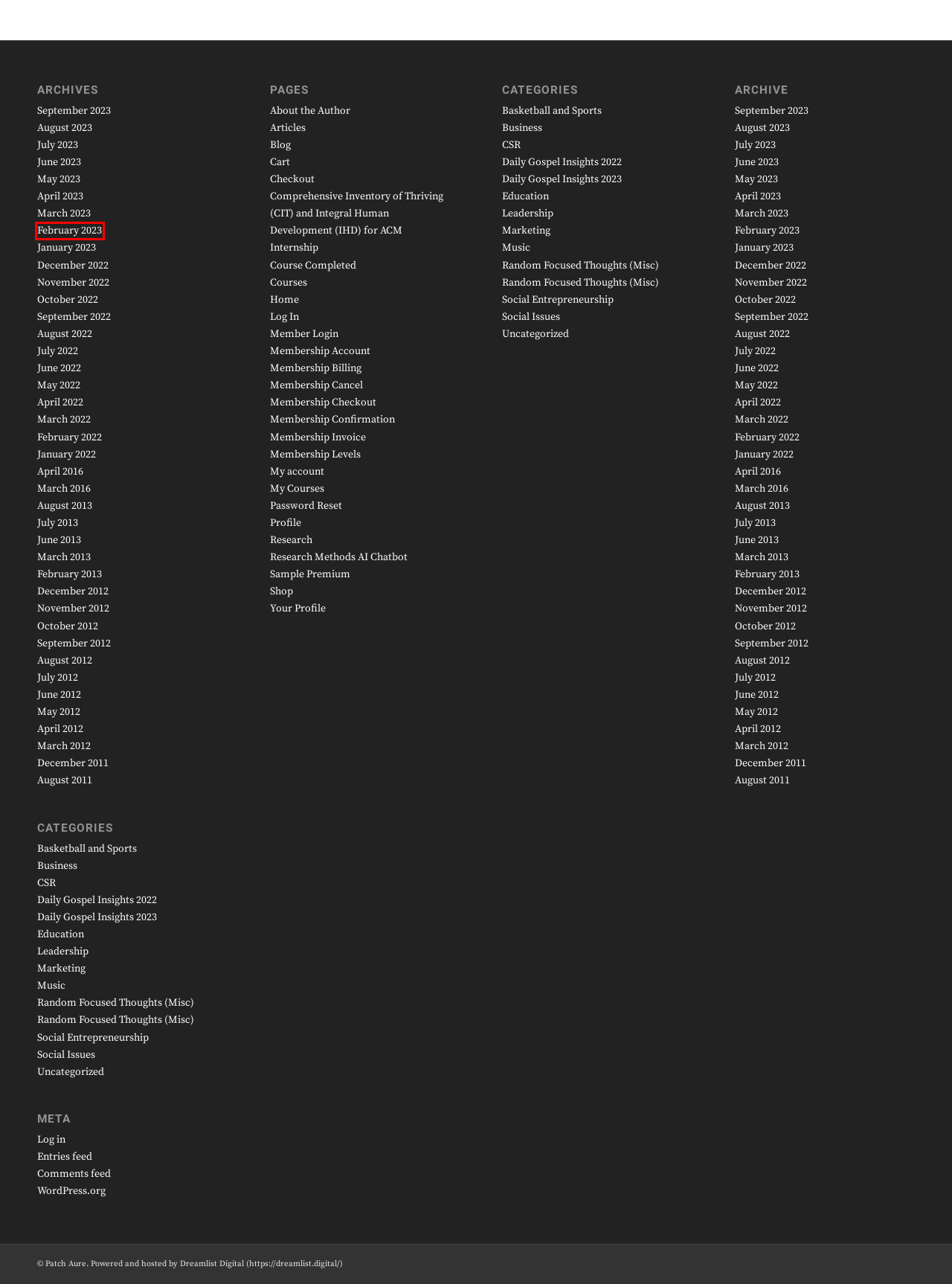You have a screenshot of a webpage, and a red bounding box highlights an element. Select the webpage description that best fits the new page after clicking the element within the bounding box. Options are:
A. Blog Tool, Publishing Platform, and CMS – WordPress.org
B. February 2023 – PatchAure.com
C. March 2013 – PatchAure.com
D. My Courses – PatchAure.com
E. Education – PatchAure.com
F. Basketball and Sports – PatchAure.com
G. Membership Checkout – PatchAure.com
H. March 2016 – PatchAure.com

B